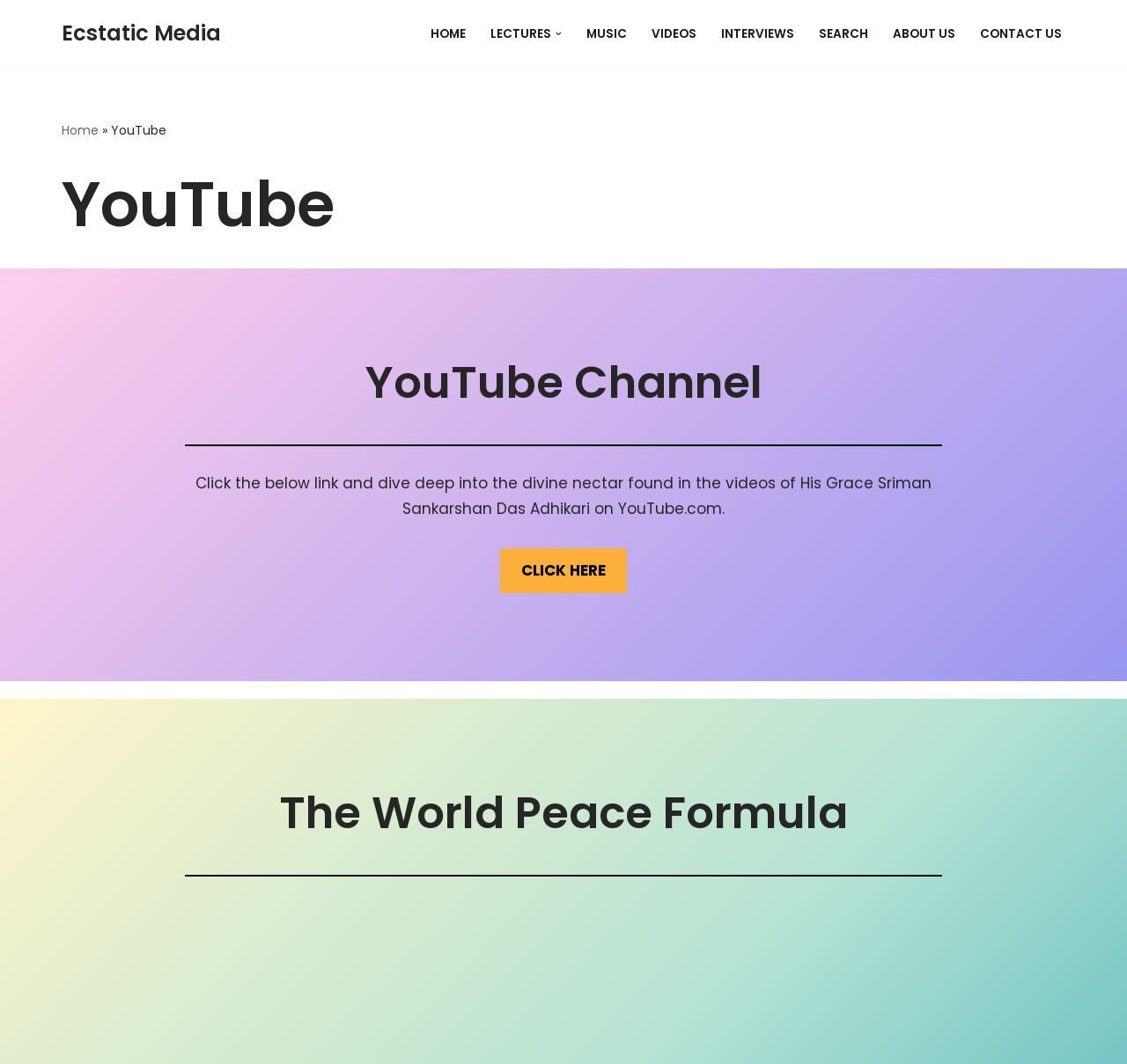How many main menu items are there?
Give a detailed explanation using the information visible in the image.

I counted the number of link elements under the 'Primary Menu' navigation element, which are 'HOME', 'LECTURES', 'MUSIC', 'VIDEOS', 'INTERVIEWS', 'SEARCH', 'ABOUT US', and 'CONTACT US'. There are 9 main menu items in total.